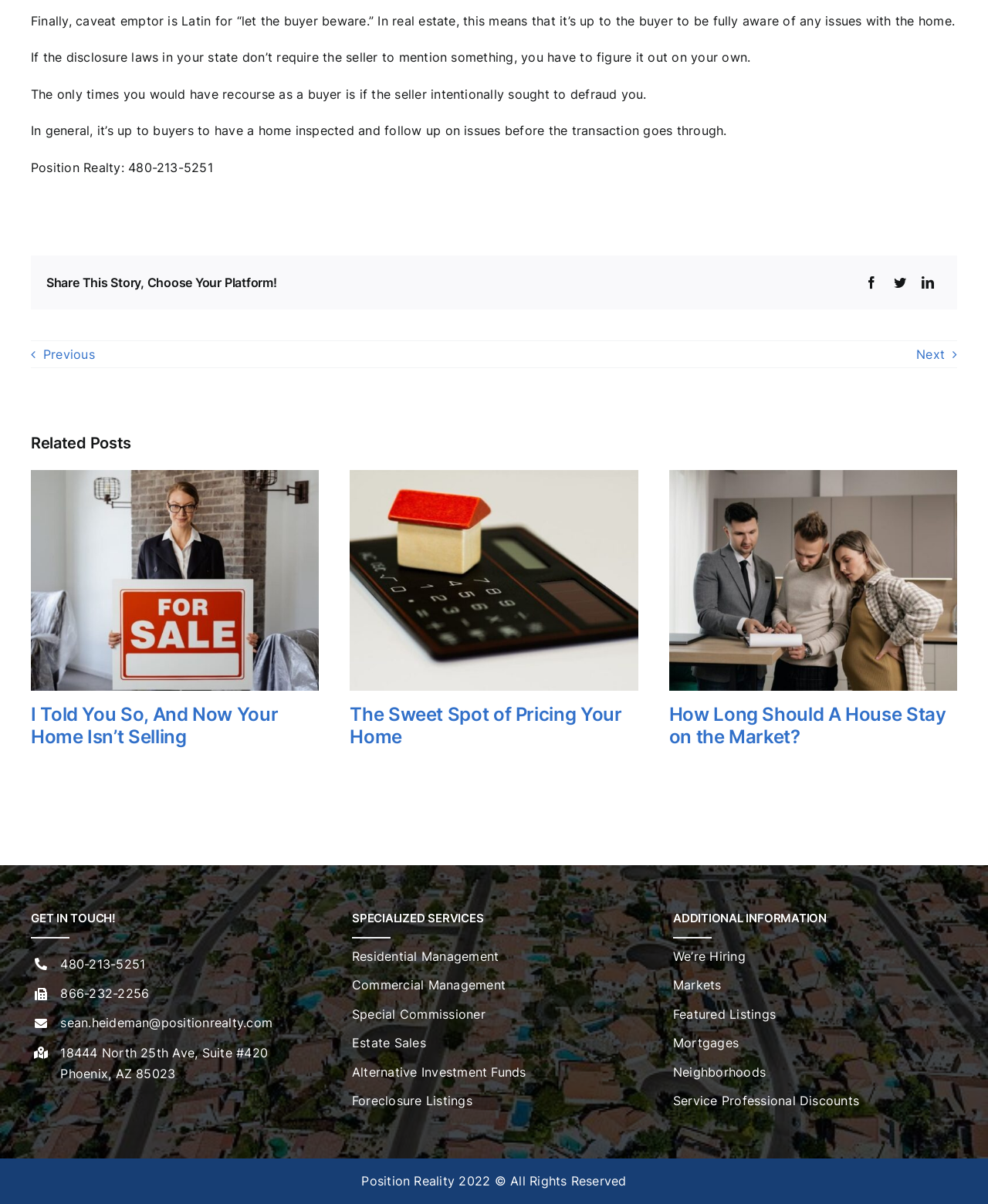Could you provide the bounding box coordinates for the portion of the screen to click to complete this instruction: "Share this story on Facebook"?

[0.868, 0.226, 0.897, 0.244]